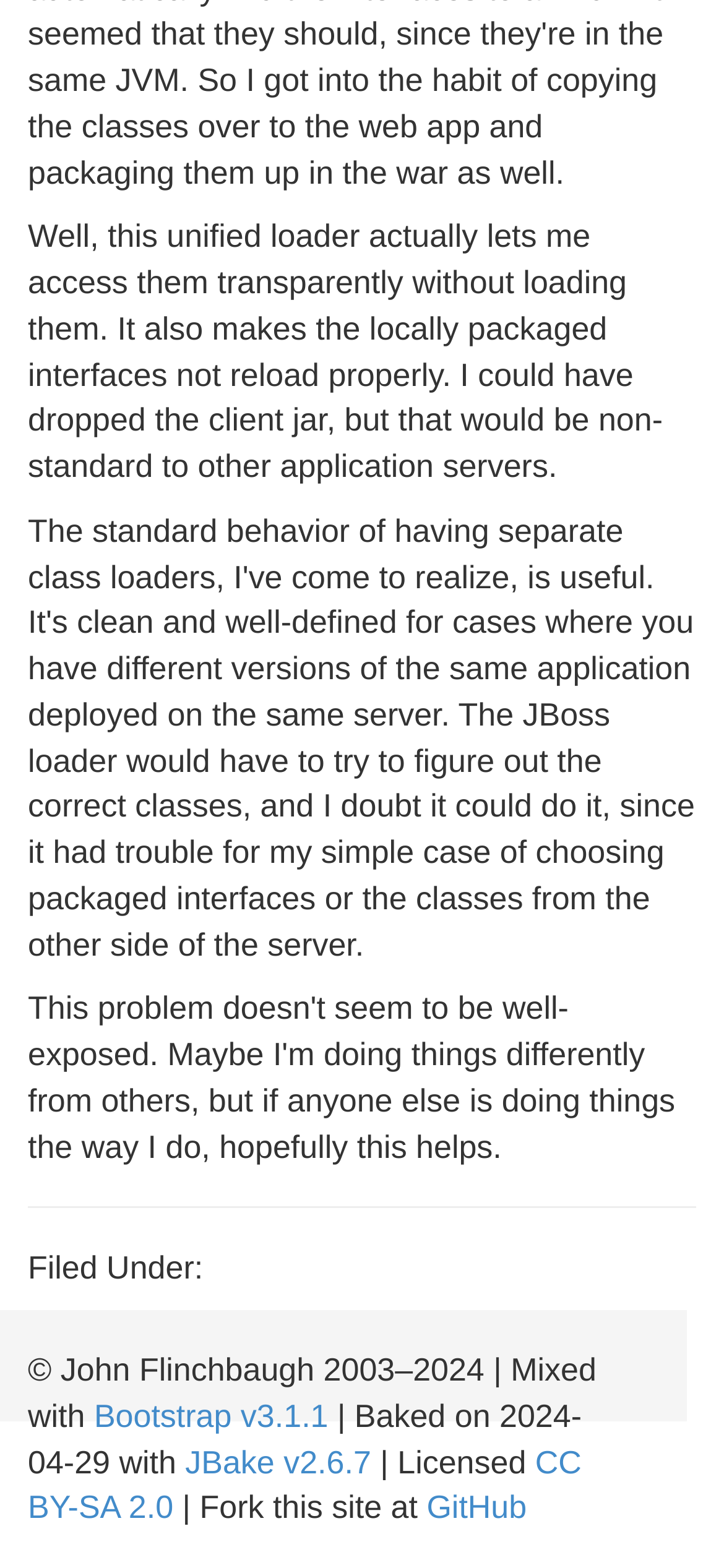What is the date of baking?
We need a detailed and exhaustive answer to the question. Please elaborate.

The date of baking is mentioned in the text '| Baked on 2024-04-29 with' at the bottom of the webpage, which is part of the footer section and indicates when the content was generated.